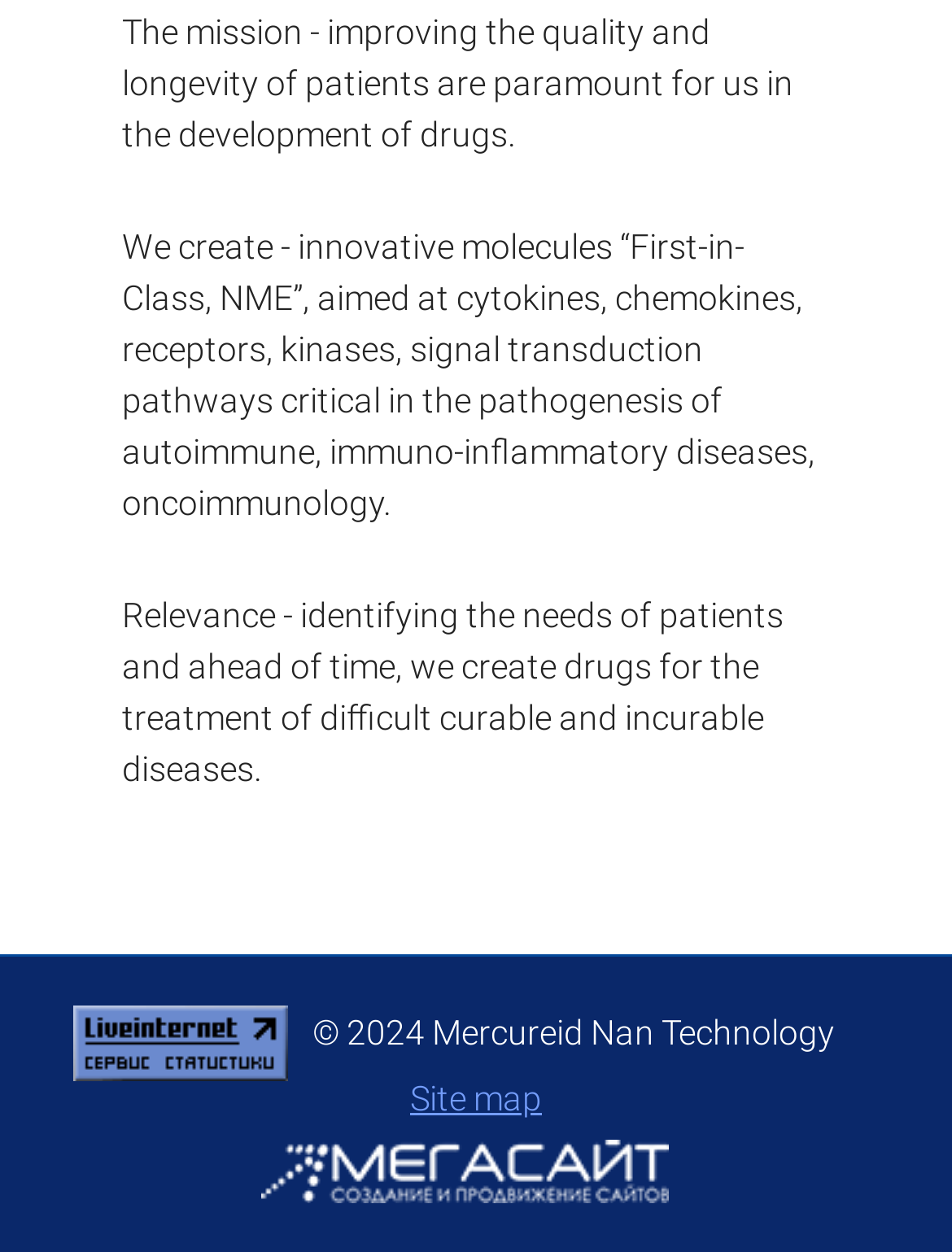Please give a concise answer to this question using a single word or phrase: 
What type of diseases do they focus on?

Autoimmune and immuno-inflammatory diseases